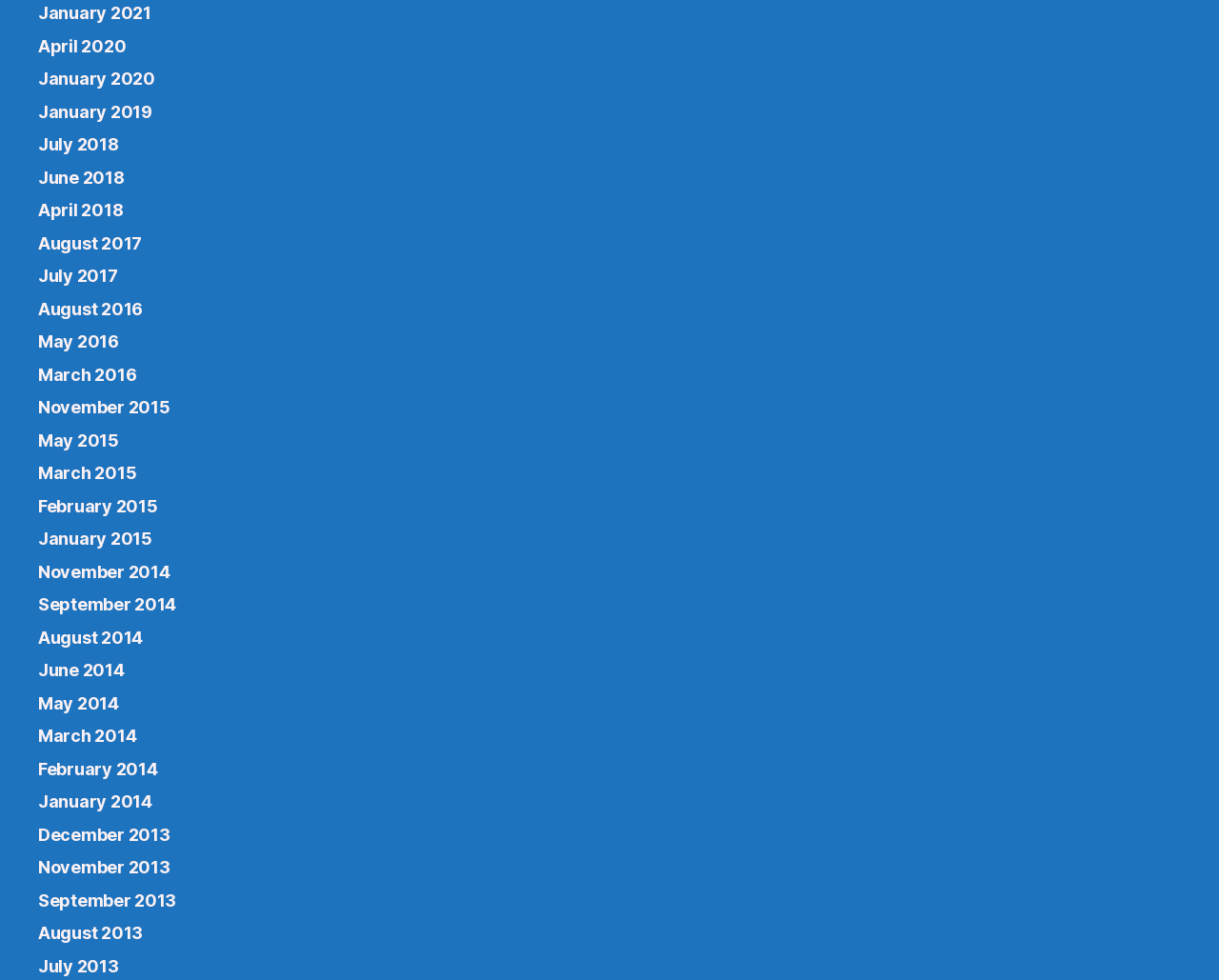Please find and report the bounding box coordinates of the element to click in order to perform the following action: "View June 2014". The coordinates should be expressed as four float numbers between 0 and 1, in the format [left, top, right, bottom].

[0.031, 0.823, 0.114, 0.847]